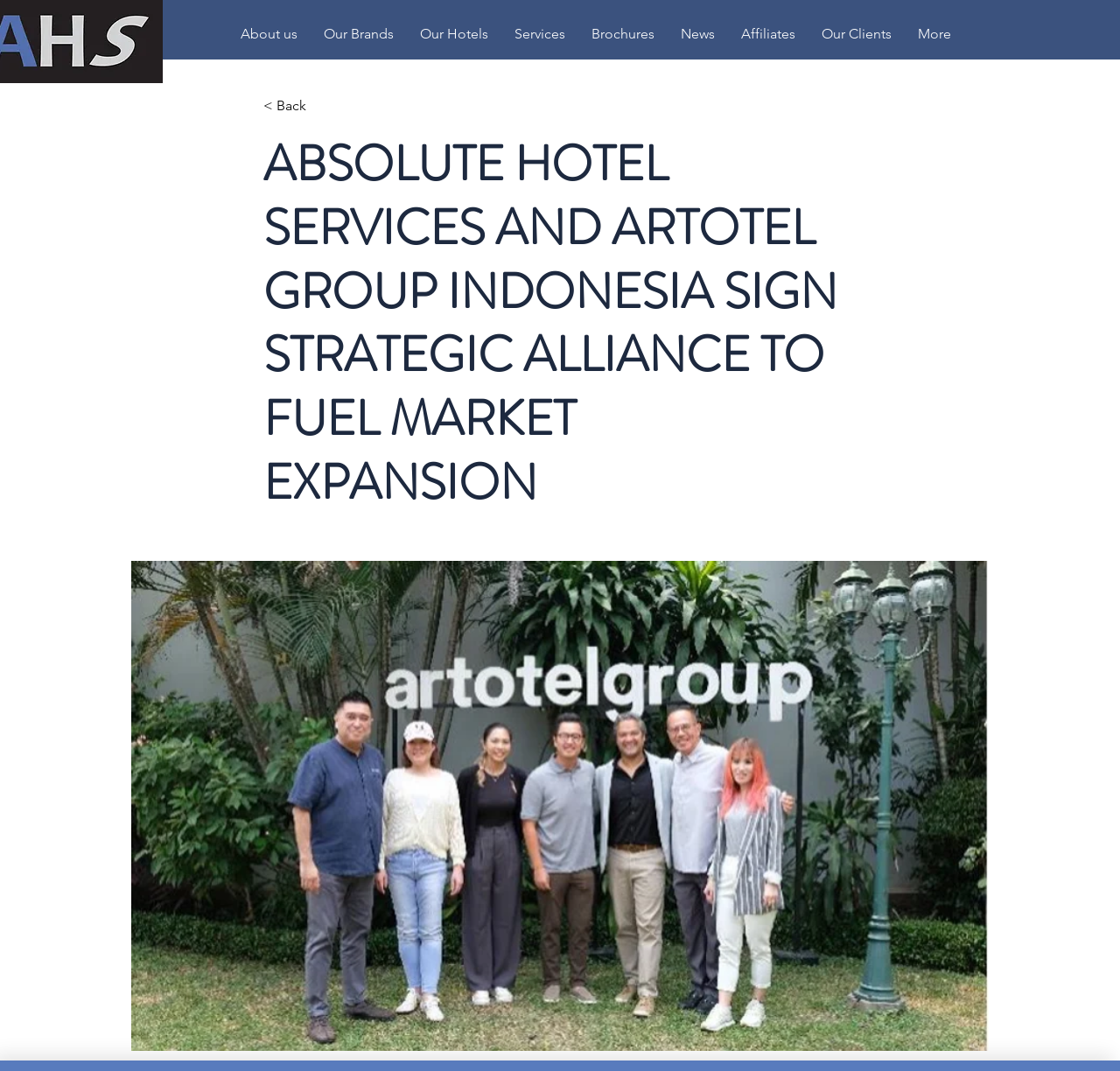Please find the bounding box coordinates for the clickable element needed to perform this instruction: "View the brochures".

[0.516, 0.023, 0.596, 0.041]